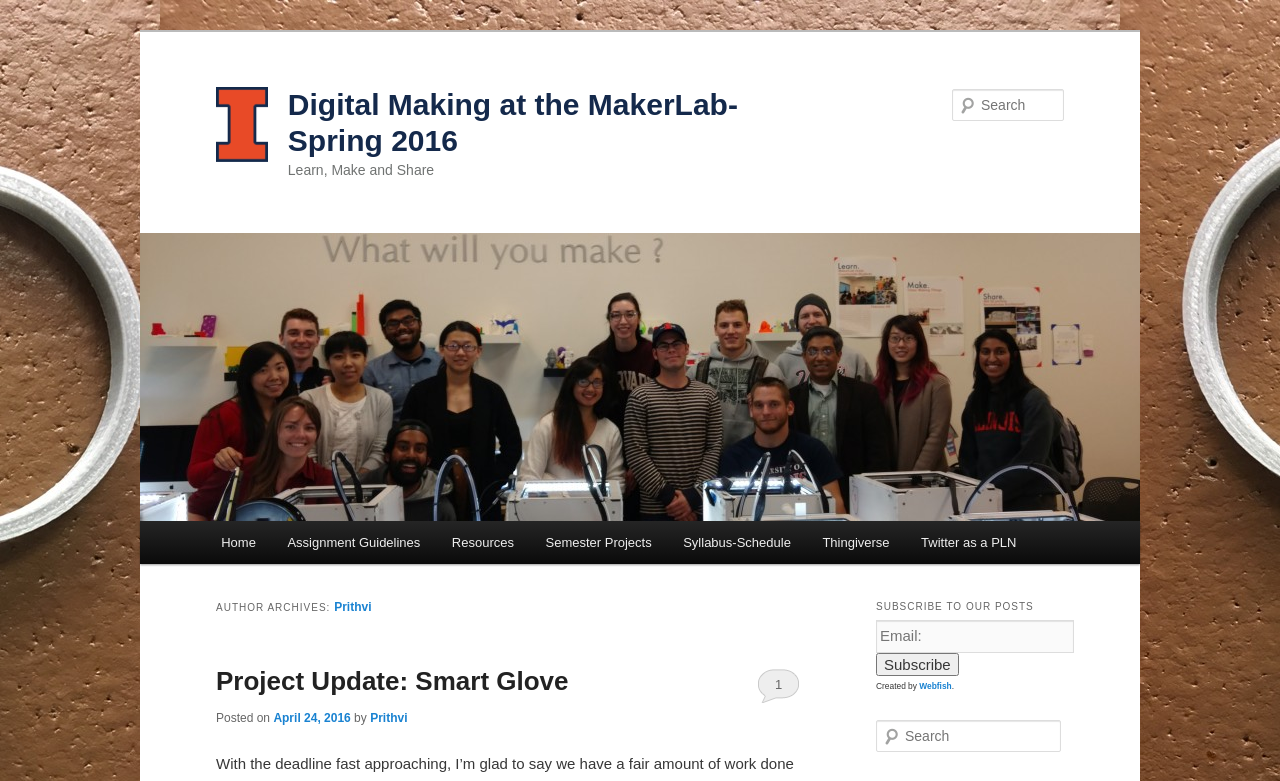For the element described, predict the bounding box coordinates as (top-left x, top-left y, bottom-right x, bottom-right y). All values should be between 0 and 1. Element description: Semester Projects

[0.414, 0.667, 0.521, 0.722]